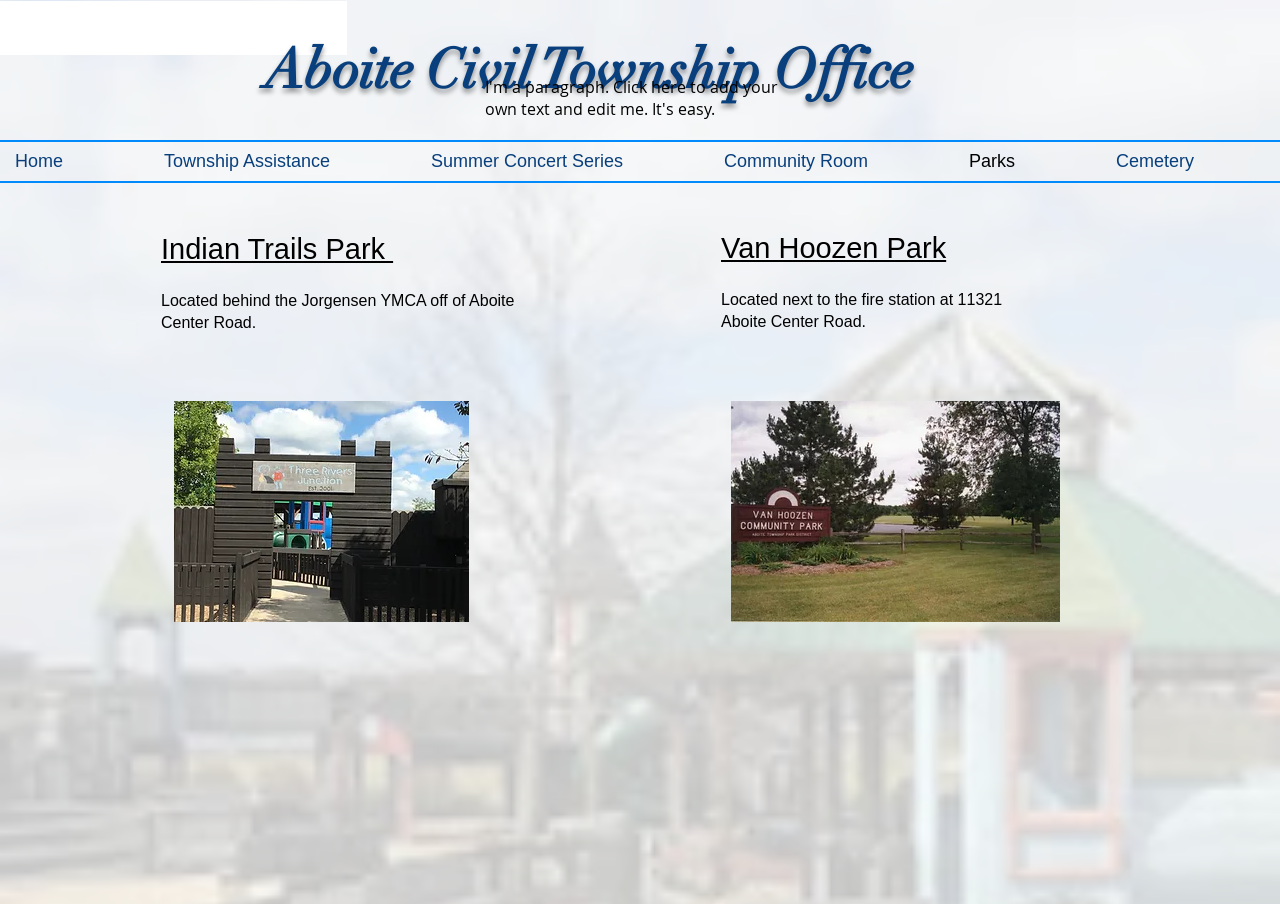By analyzing the image, answer the following question with a detailed response: How many parks are listed on this webpage?

The answer can be found by counting the number of headings with park names, which are 'Indian Trails Park' and 'Van Hoozen Park'.